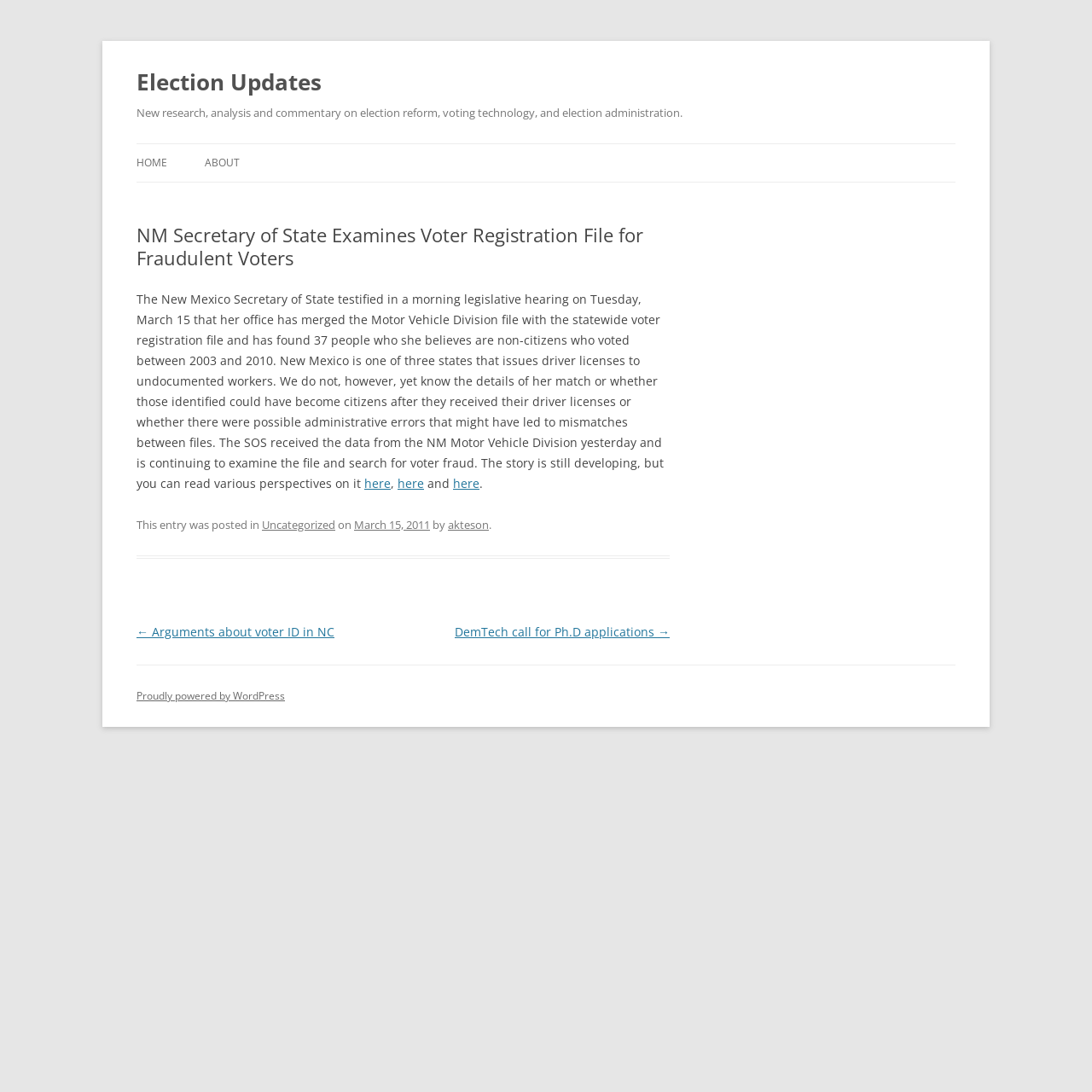Please identify the bounding box coordinates of the region to click in order to complete the task: "Go to Election Updates". The coordinates must be four float numbers between 0 and 1, specified as [left, top, right, bottom].

[0.125, 0.056, 0.295, 0.094]